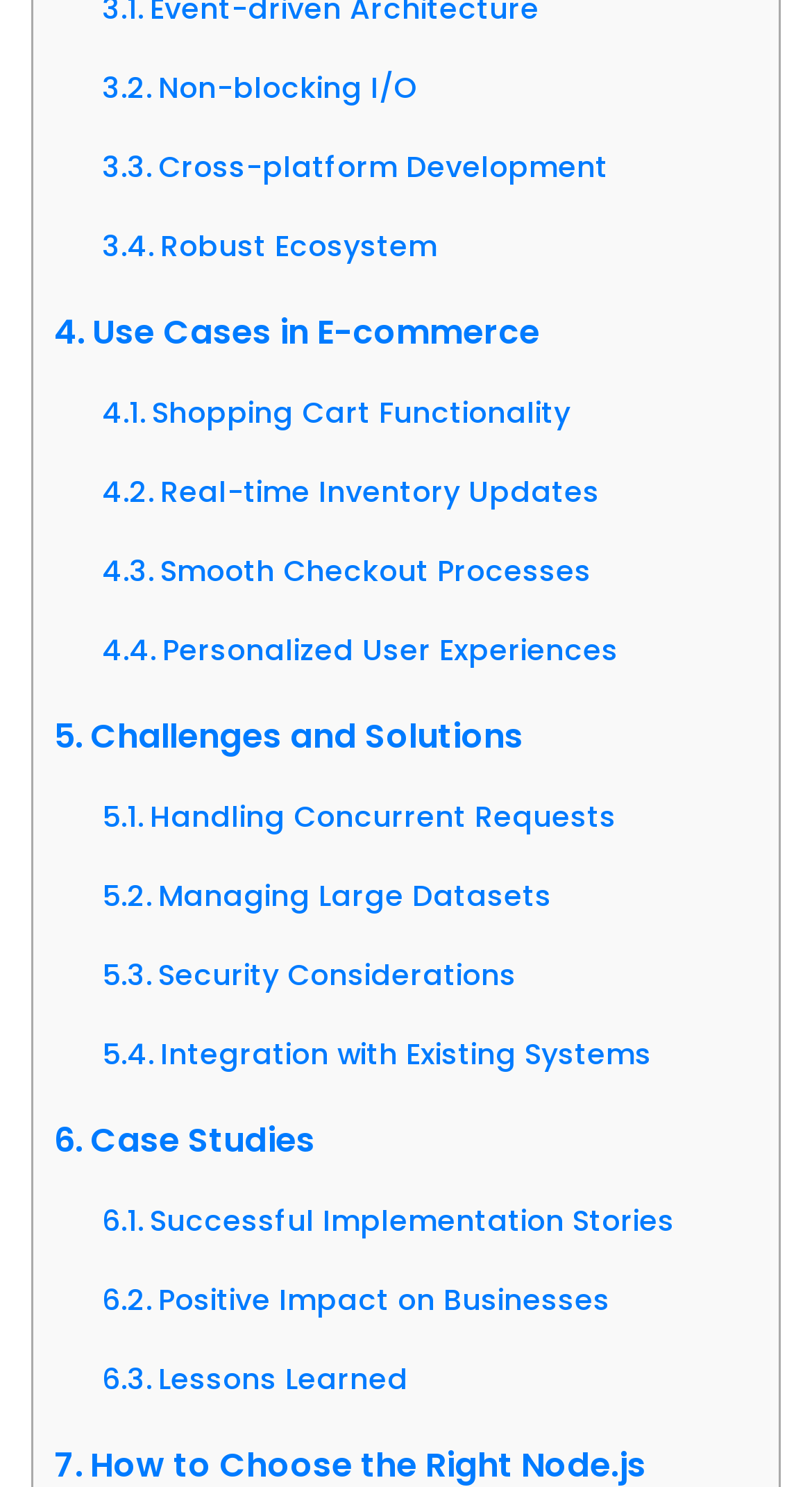What are the three main benefits of the technology?
Using the visual information, answer the question in a single word or phrase.

Non-blocking I/O, Cross-platform Development, Robust Ecosystem